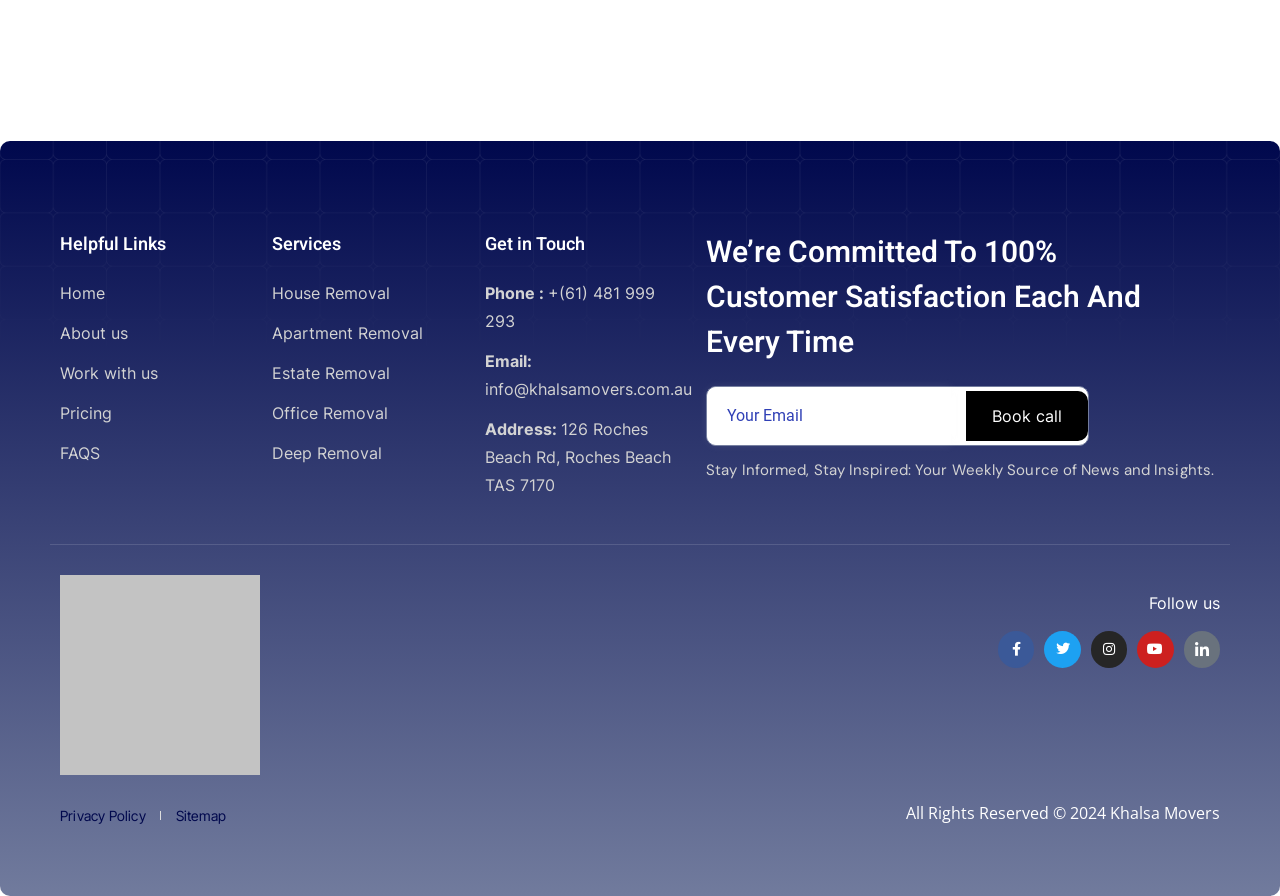Find the bounding box coordinates of the element to click in order to complete this instruction: "Click on the 'Home' link". The bounding box coordinates must be four float numbers between 0 and 1, denoted as [left, top, right, bottom].

[0.047, 0.311, 0.197, 0.343]